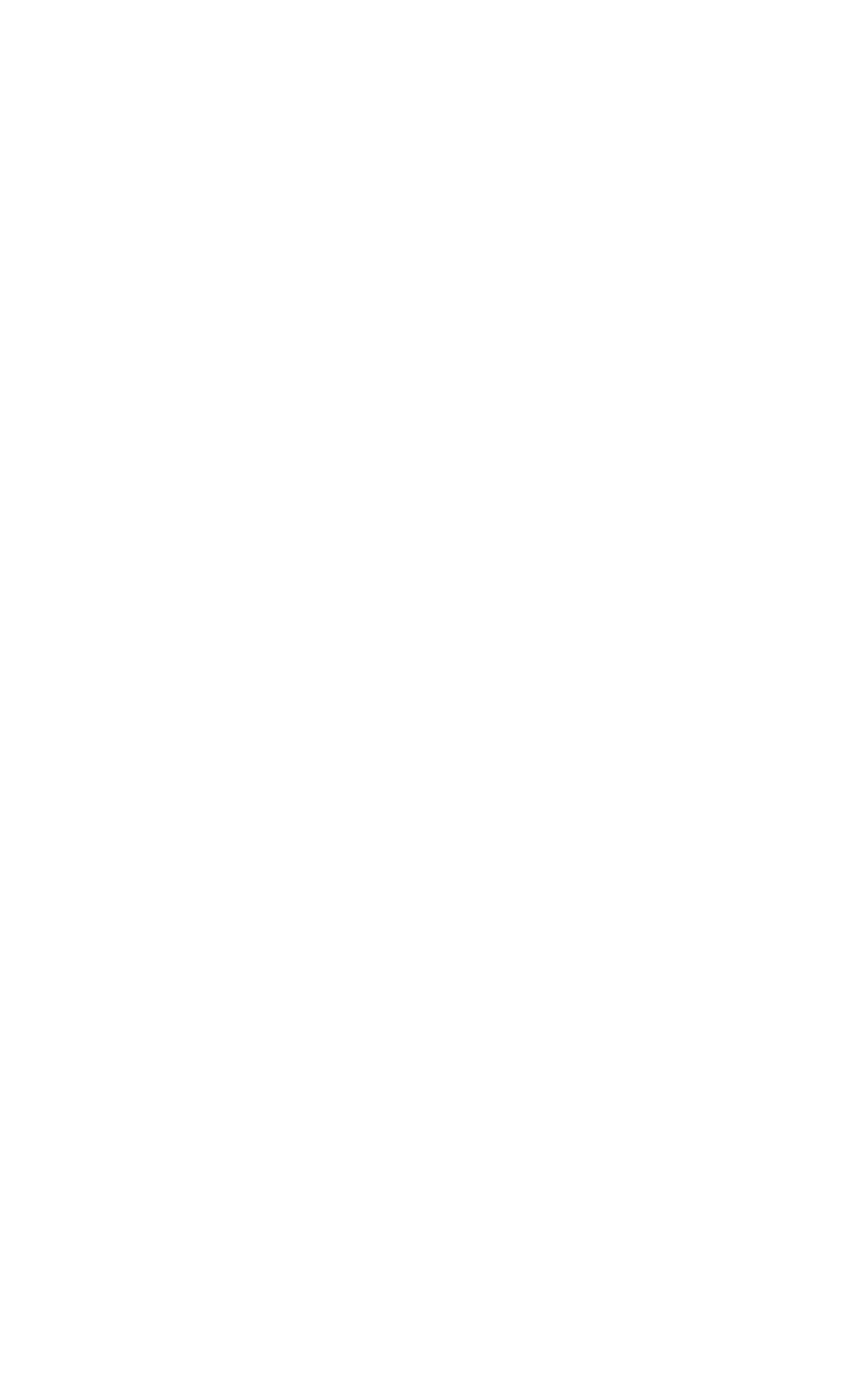What is the topic of the fifth link on the webpage?
Kindly give a detailed and elaborate answer to the question.

I looked at the fifth link on the webpage and found that it is titled 'Career Paths For People Persons', which suggests that the topic is related to career paths and people skills.